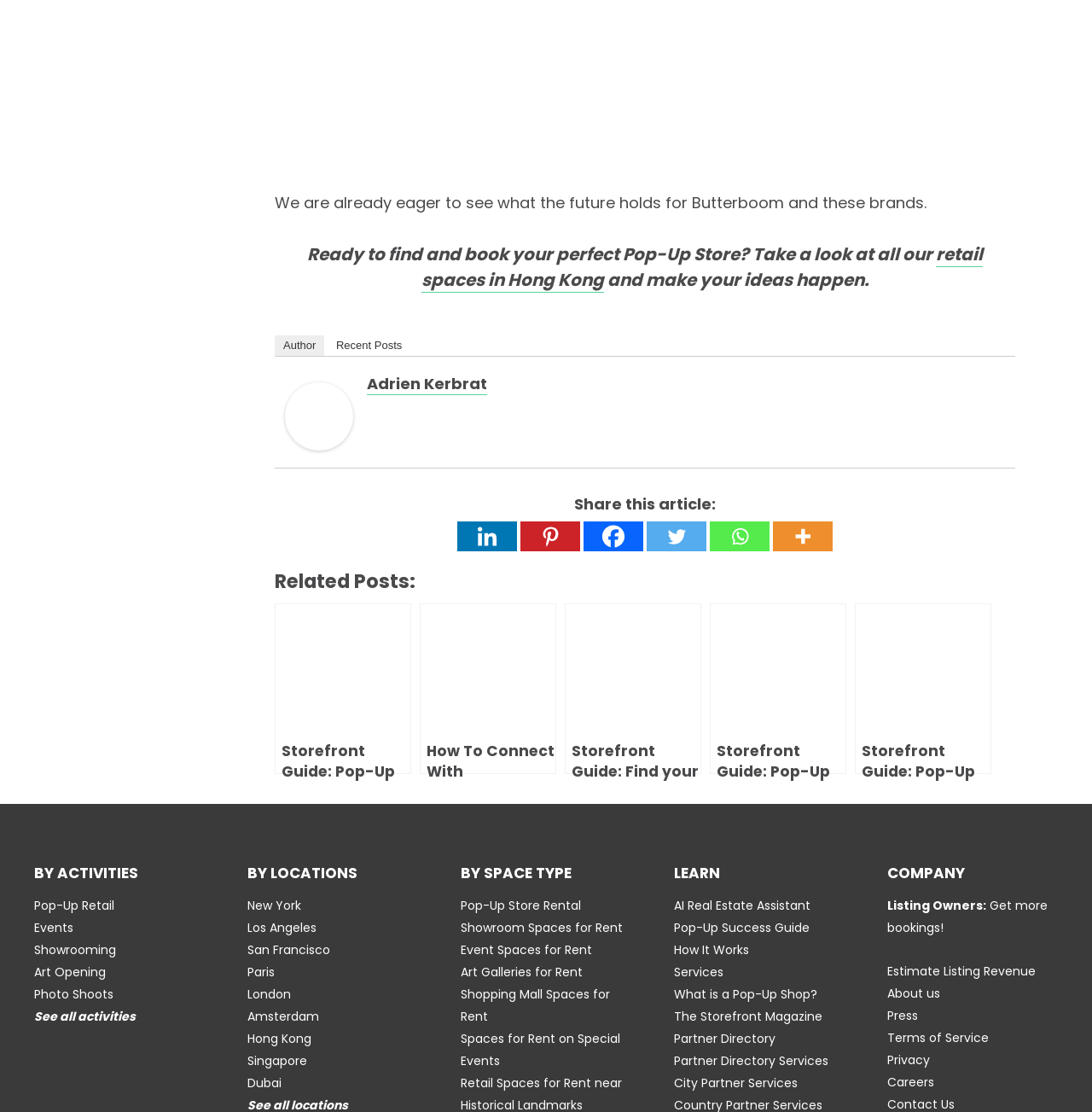Pinpoint the bounding box coordinates of the element to be clicked to execute the instruction: "Learn about Pop-Up Retail".

[0.031, 0.807, 0.105, 0.822]